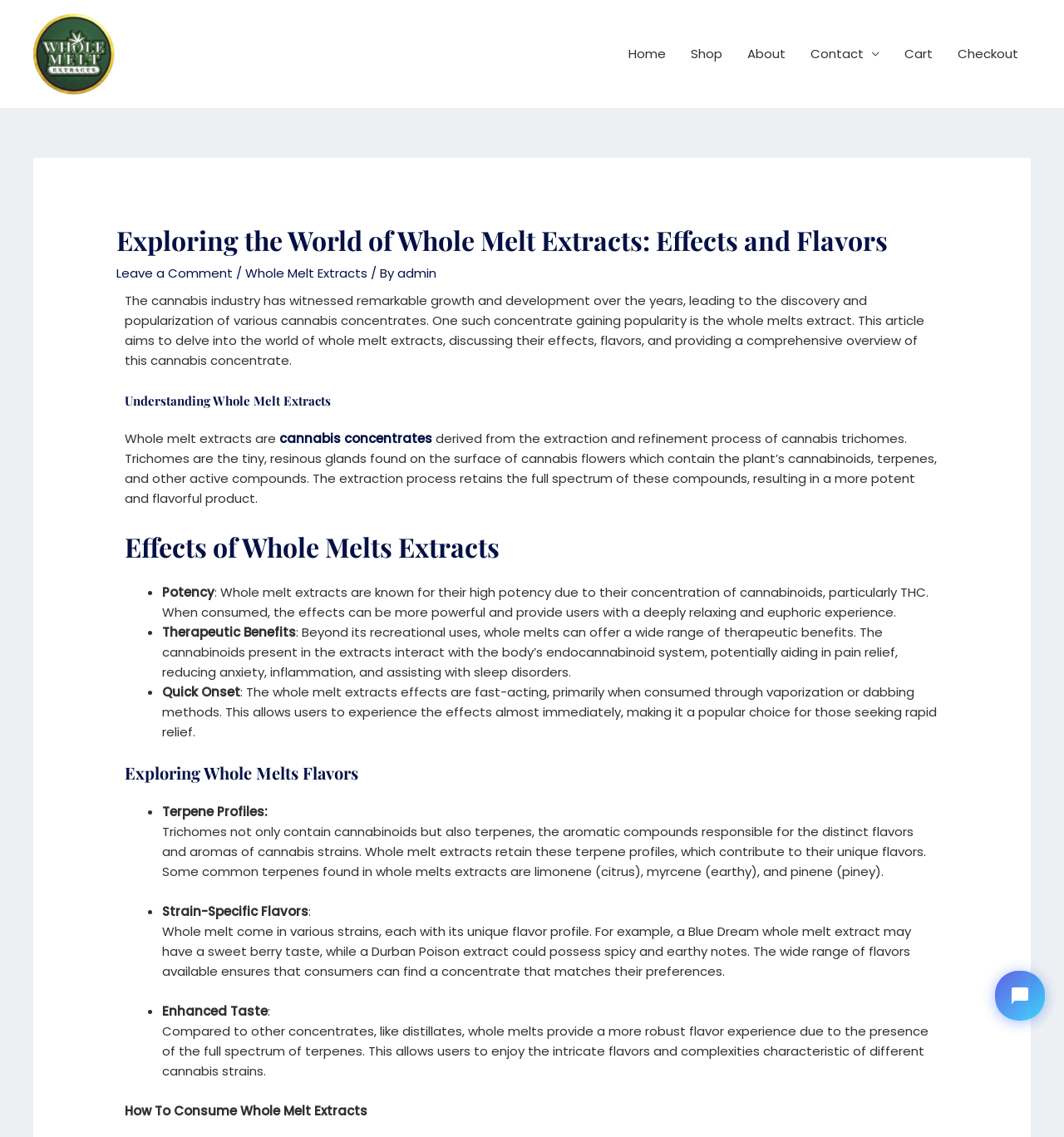What is the purpose of trichomes in cannabis plants?
Please give a detailed and elaborate explanation in response to the question.

Trichomes are the tiny, resinous glands found on the surface of cannabis flowers, and they contain the plant’s cannabinoids, terpenes, and other active compounds. The extraction process of Whole Melt Extracts retains the full spectrum of these compounds, resulting in a more potent and flavorful product.